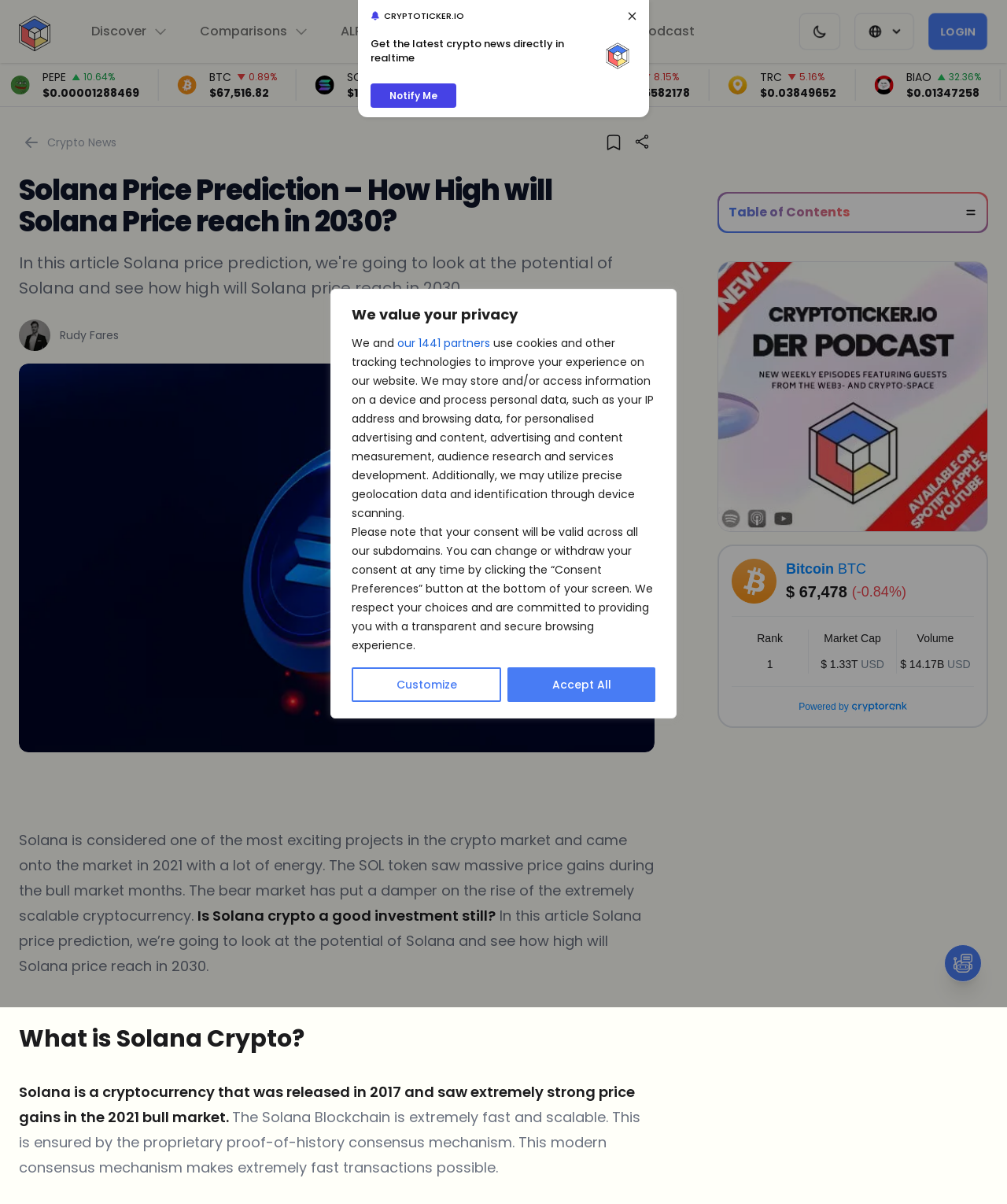What is the proprietary consensus mechanism used by Solana?
Ensure your answer is thorough and detailed.

According to the webpage, Solana uses a proprietary proof-of-history consensus mechanism, which makes extremely fast transactions possible.